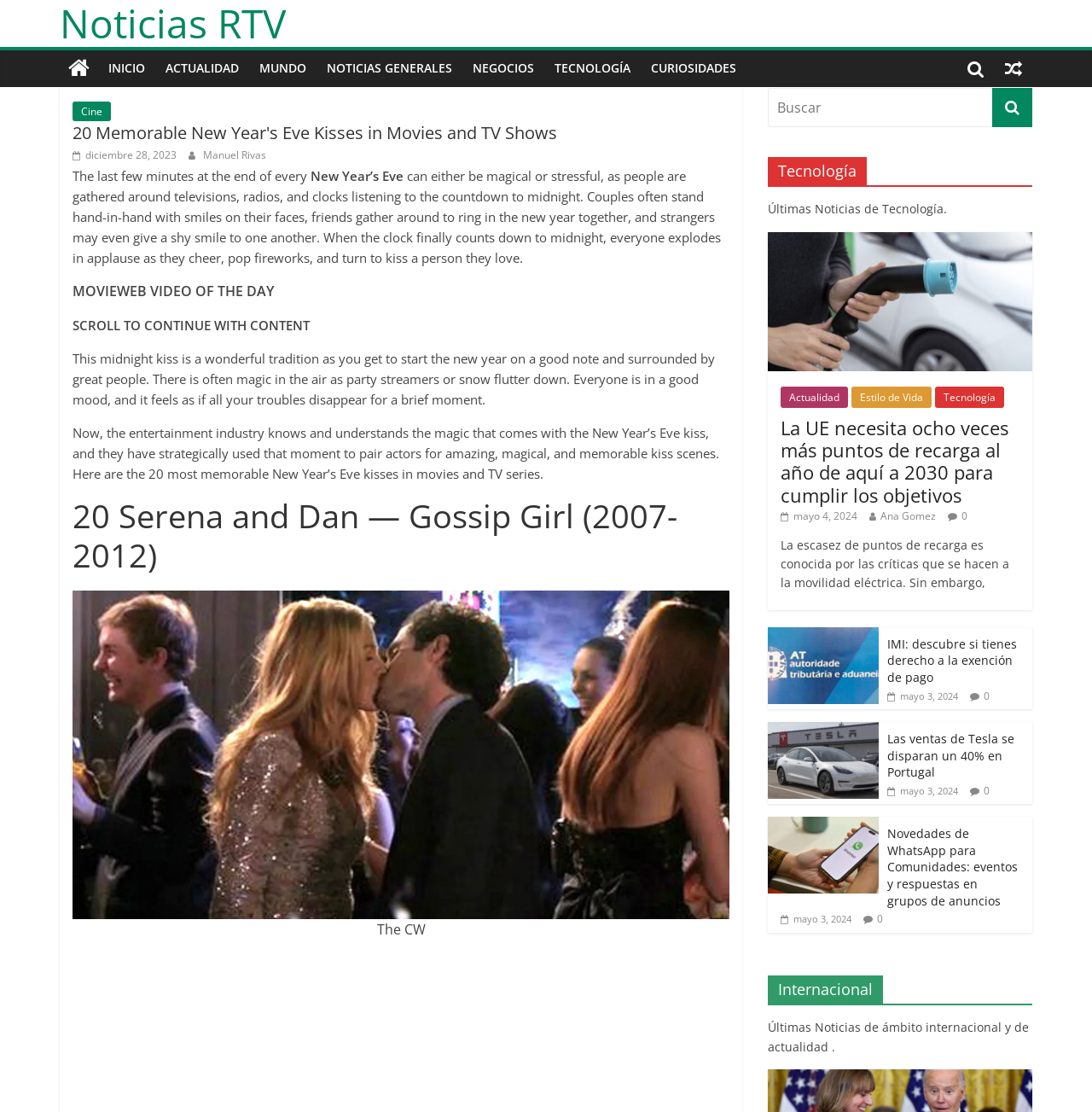Identify the main title of the webpage and generate its text content.

20 Memorable New Year's Eve Kisses in Movies and TV Shows